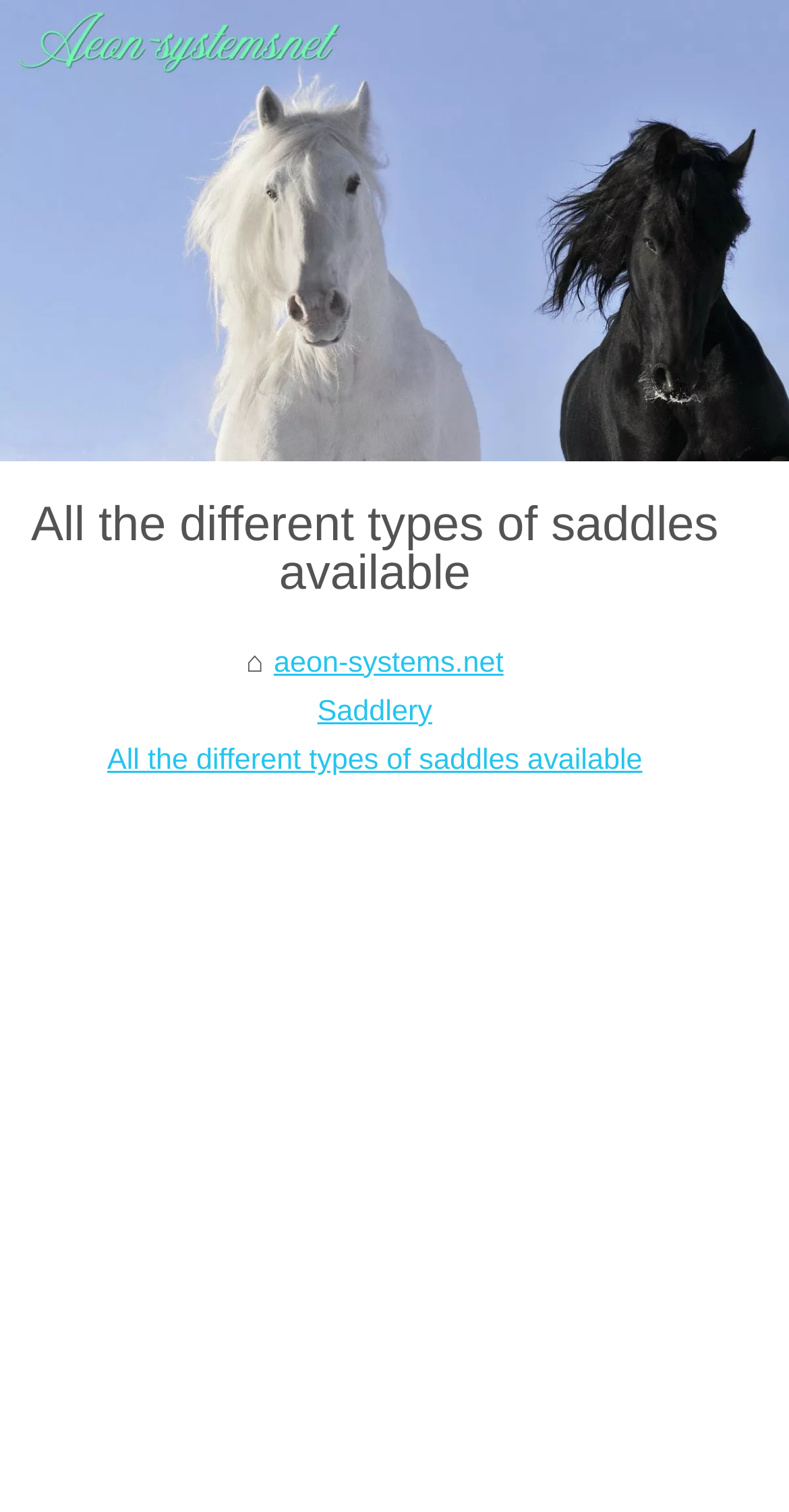Bounding box coordinates are to be given in the format (top-left x, top-left y, bottom-right x, bottom-right y). All values must be floating point numbers between 0 and 1. Provide the bounding box coordinate for the UI element described as: aria-label="Advertisement" name="aswift_1" title="Advertisement"

[0.0, 0.534, 1.0, 0.968]